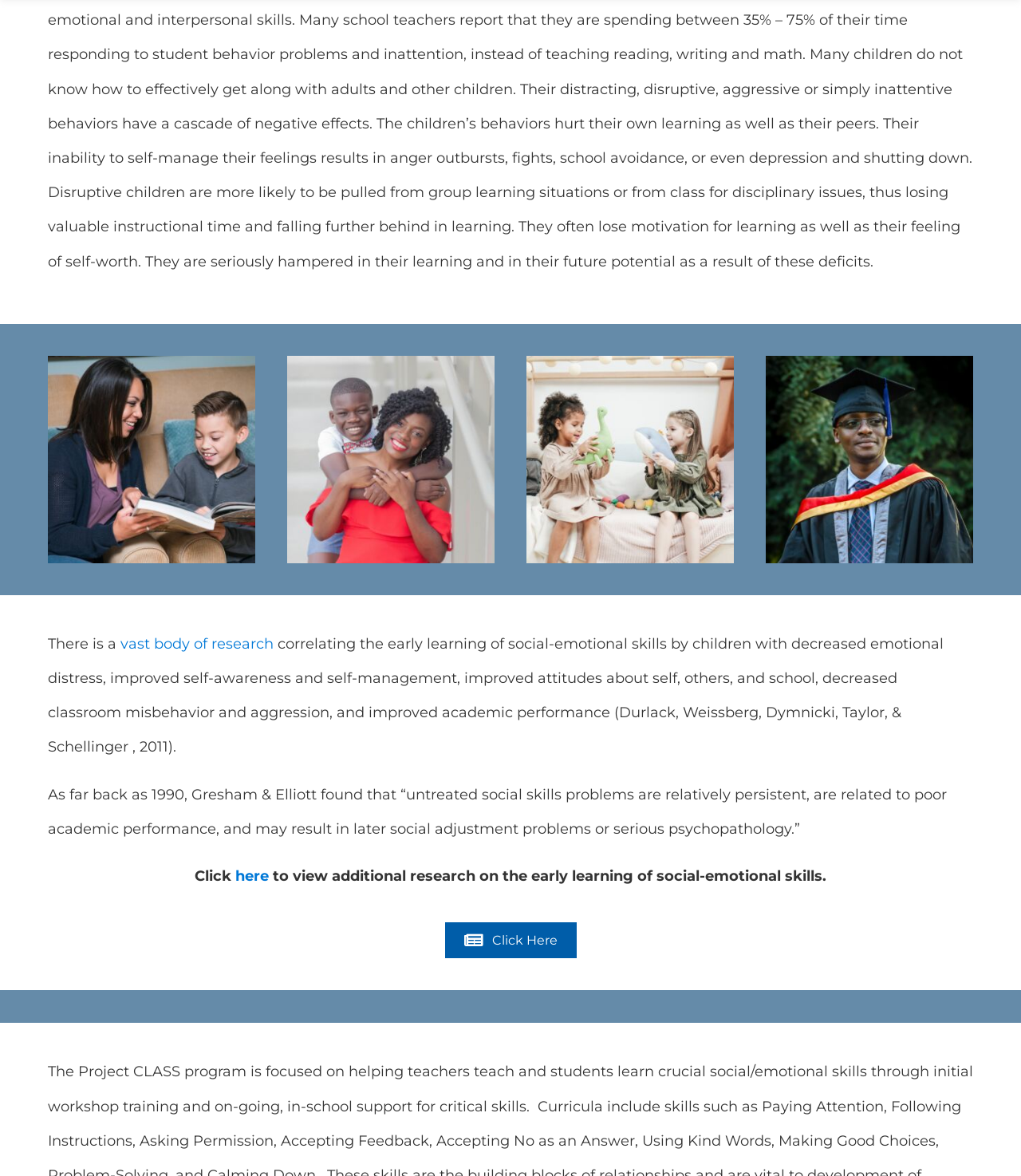From the webpage screenshot, predict the bounding box coordinates (top-left x, top-left y, bottom-right x, bottom-right y) for the UI element described here: Terms & Conditions

None